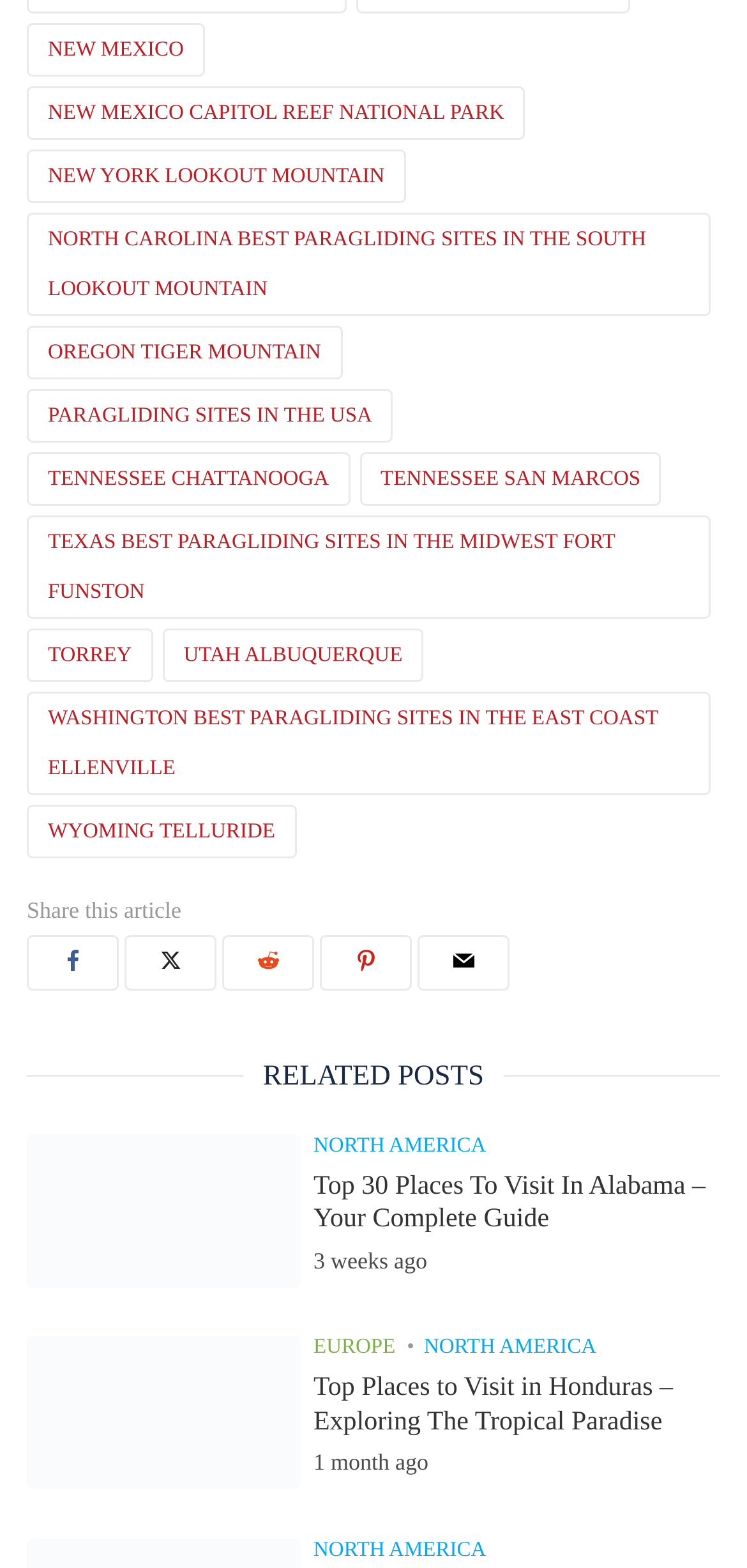Please answer the following question as detailed as possible based on the image: 
What is the purpose of the links at the top of the webpage?

The links at the top of the webpage appear to be a navigation menu, allowing users to quickly access different sections or articles related to paragliding sites in various locations.